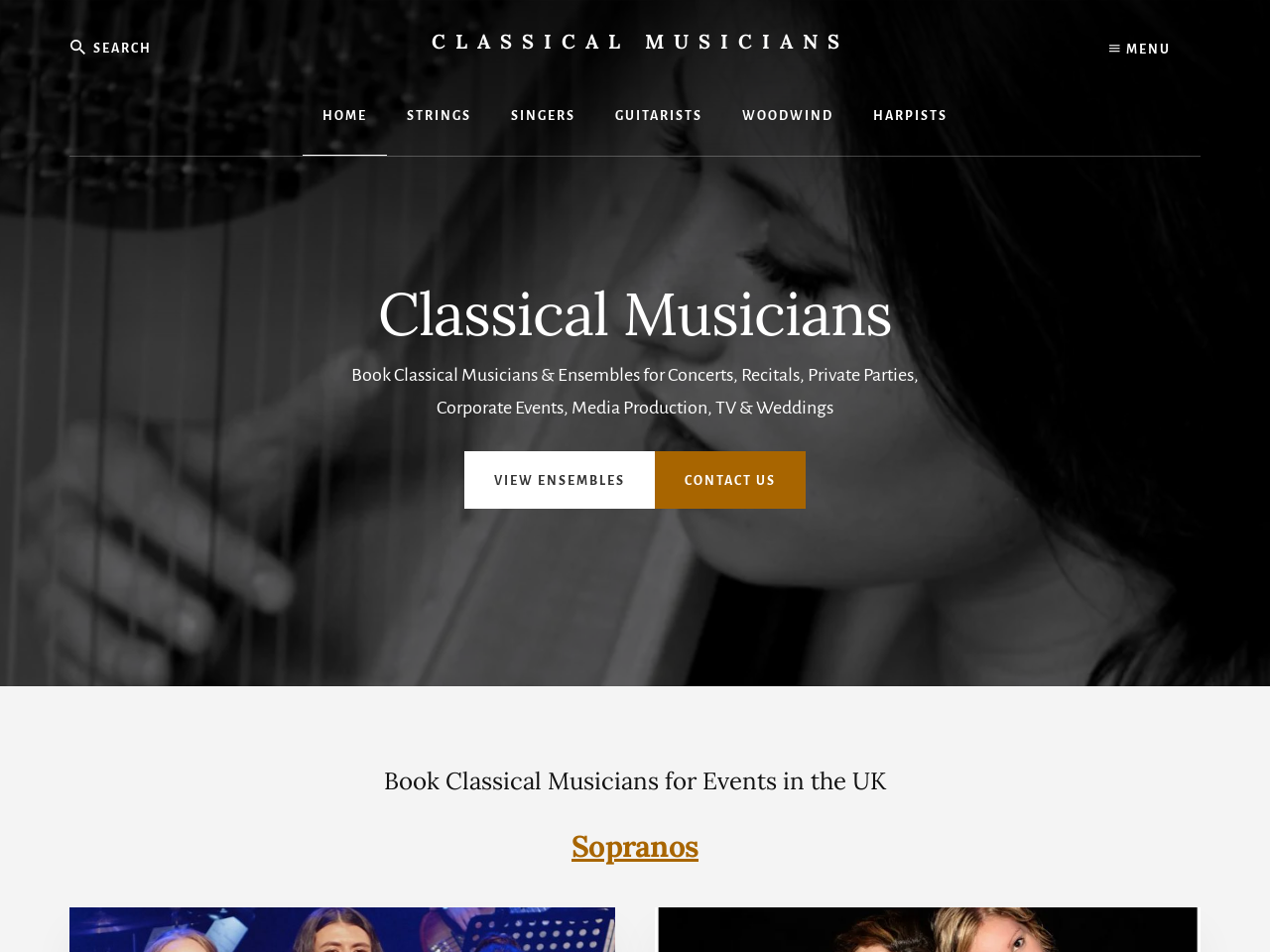Find the bounding box coordinates of the area that needs to be clicked in order to achieve the following instruction: "Contact us". The coordinates should be specified as four float numbers between 0 and 1, i.e., [left, top, right, bottom].

[0.516, 0.474, 0.634, 0.534]